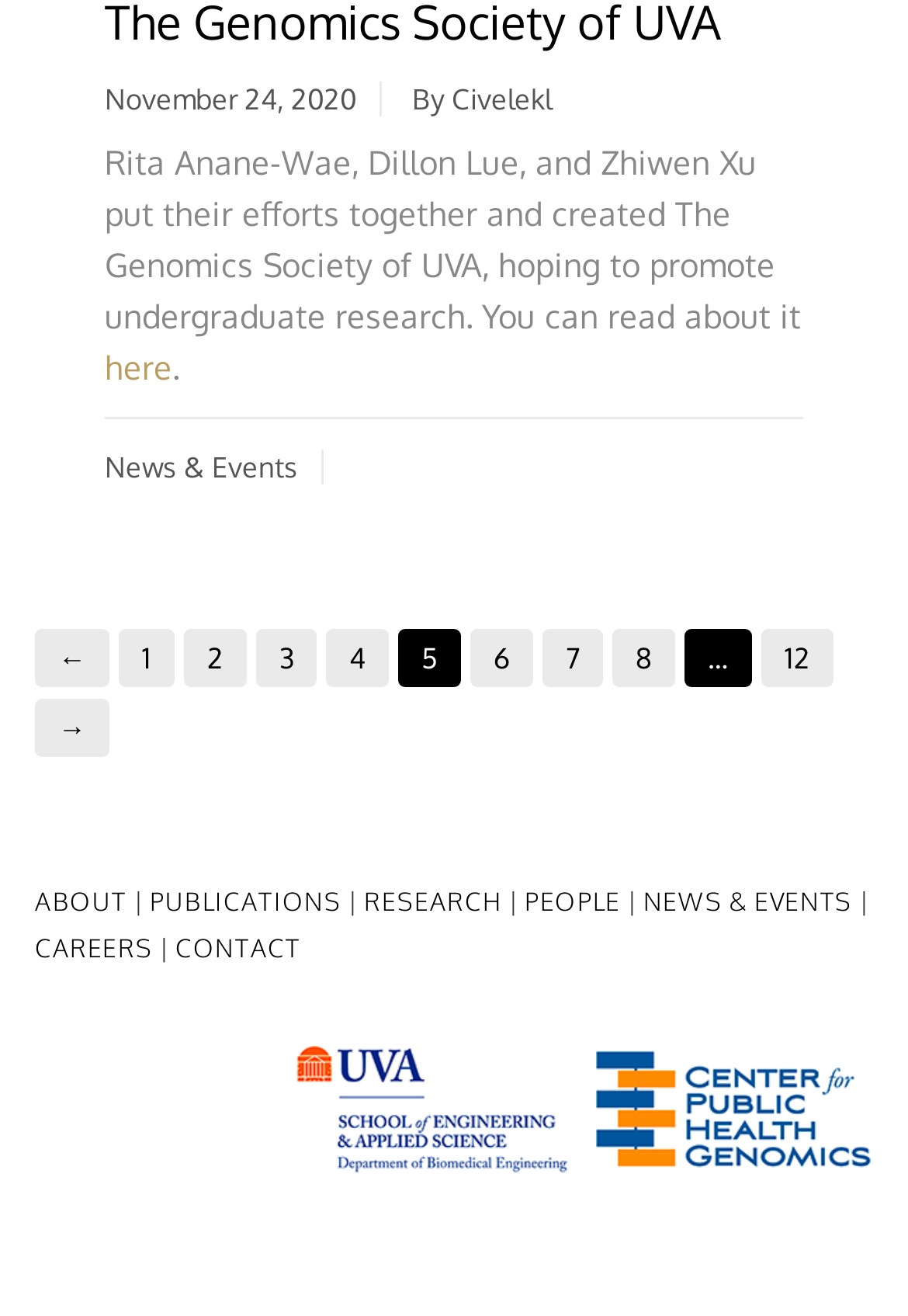What are the main sections of the website?
Look at the image and provide a detailed response to the question.

The main sections of the website can be found in the navigation menu at the bottom of the webpage, where it lists the different sections of the website, including About, Publications, Research, People, News & Events, Careers, and Contact.